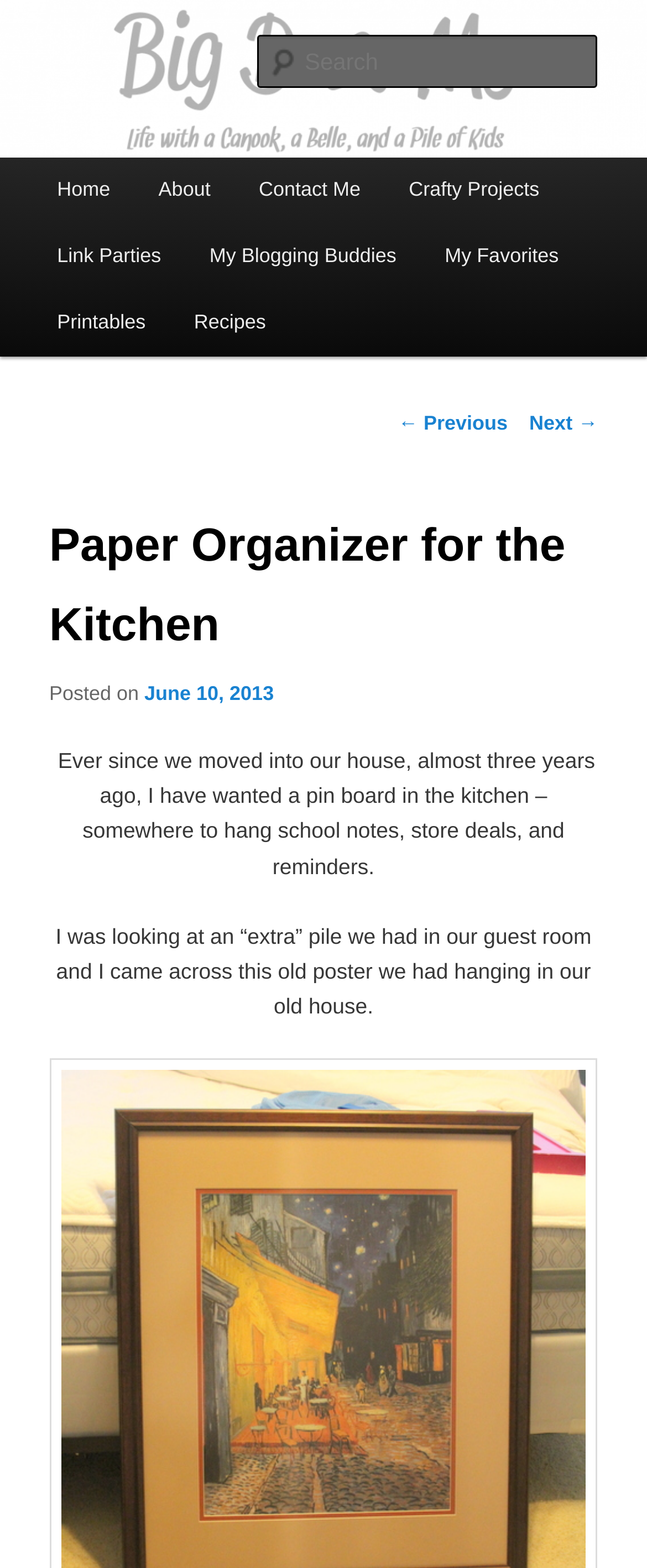Locate the bounding box coordinates of the clickable element to fulfill the following instruction: "search for something". Provide the coordinates as four float numbers between 0 and 1 in the format [left, top, right, bottom].

[0.396, 0.022, 0.924, 0.056]